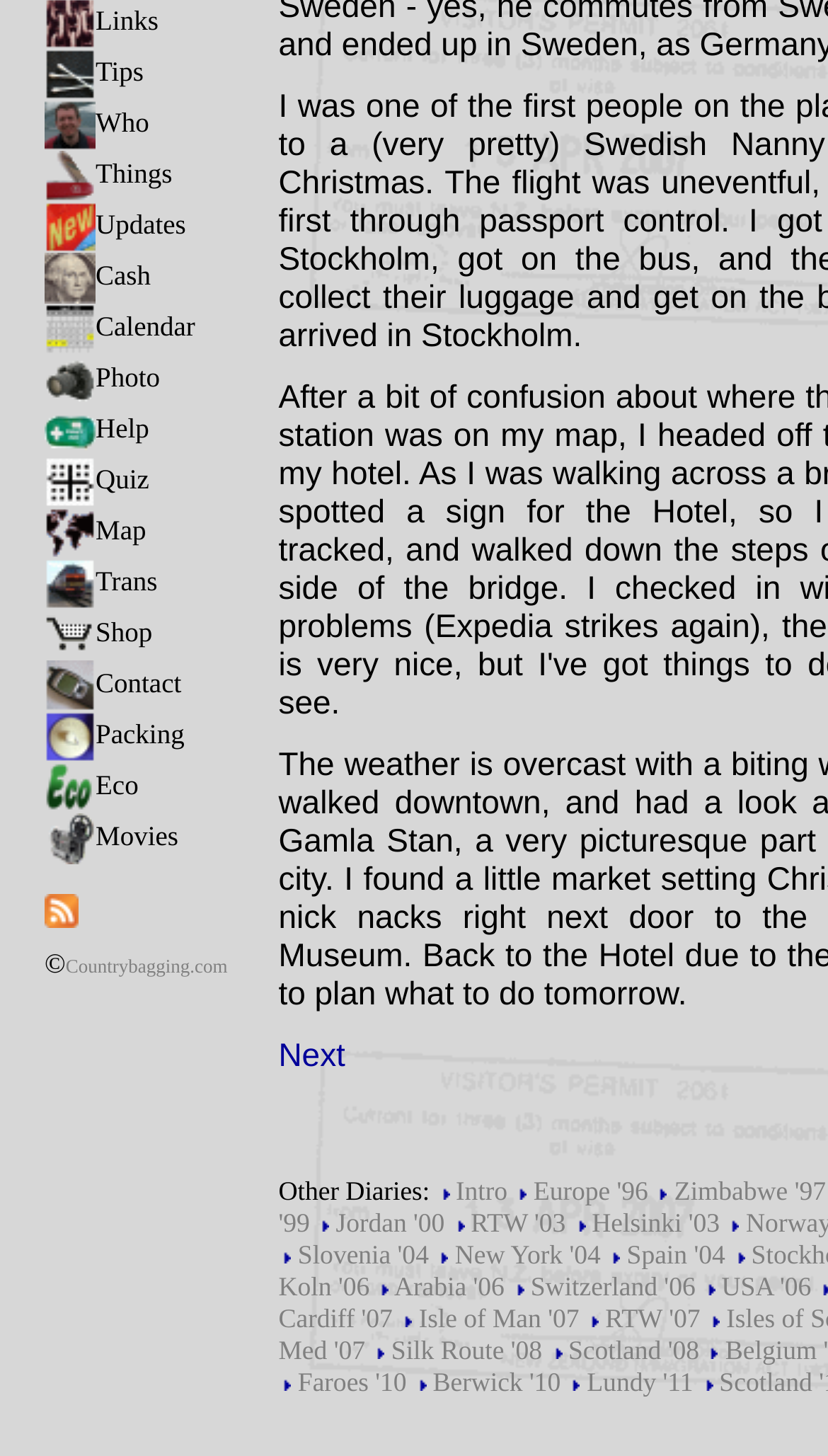Extract the bounding box coordinates for the described element: "Isle of Man '07". The coordinates should be represented as four float numbers between 0 and 1: [left, top, right, bottom].

[0.498, 0.889, 0.7, 0.91]